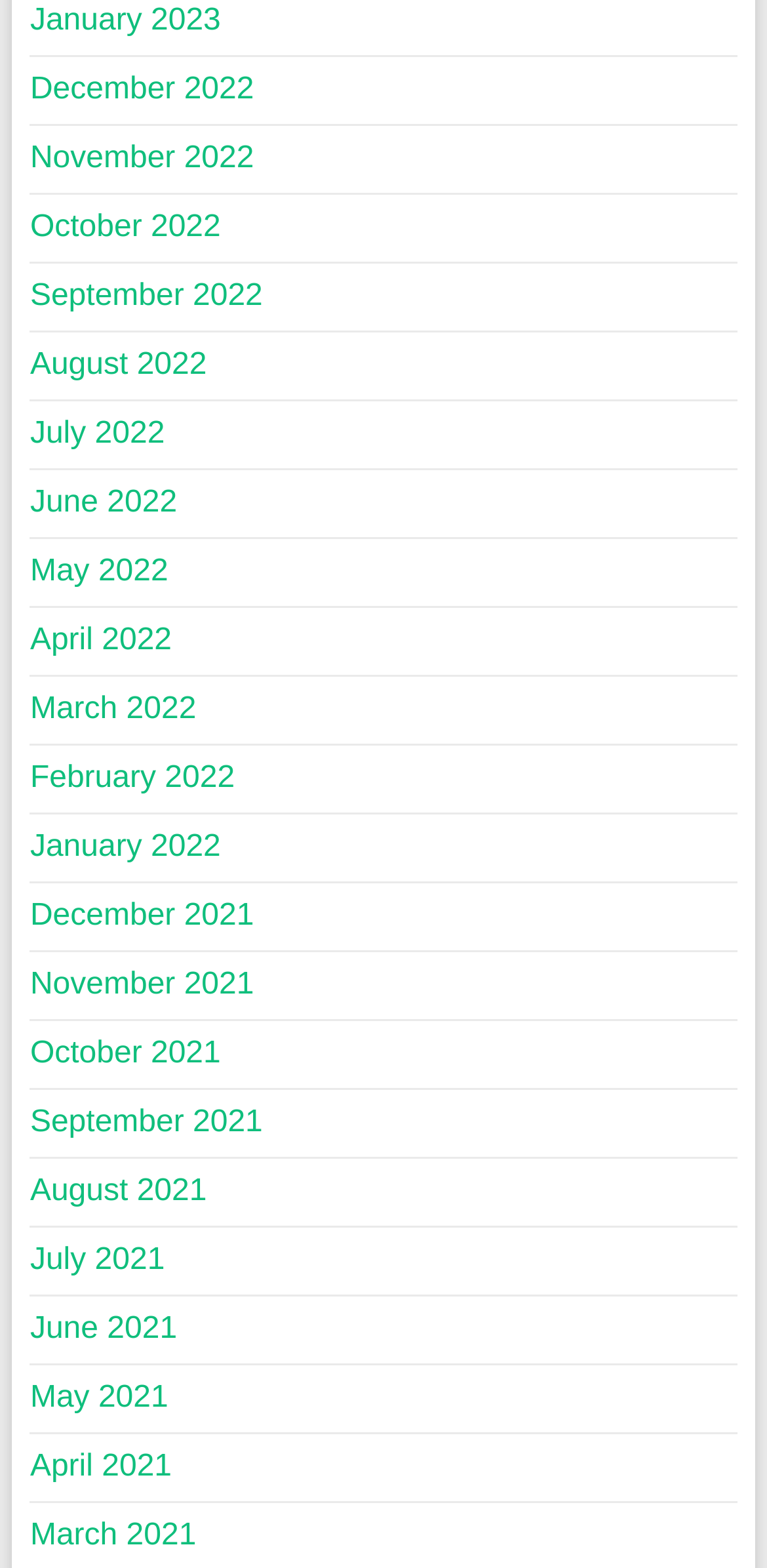How many months are listed?
Please provide a comprehensive answer based on the details in the screenshot.

I counted the number of link elements with month and year text, and there are 24 of them, ranging from January 2023 to March 2021.